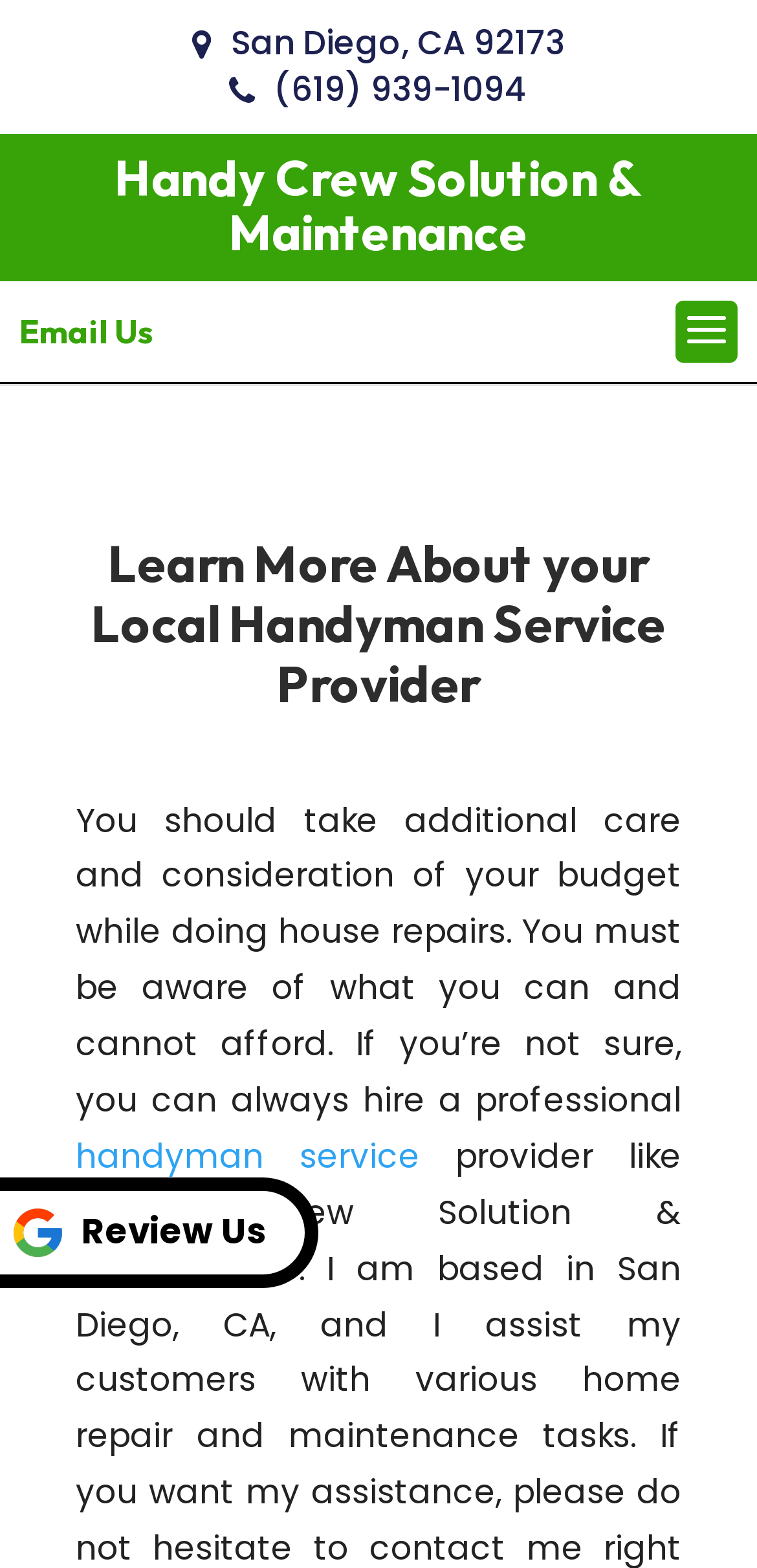Please locate the UI element described by "Handy Crew Solution & Maintenance" and provide its bounding box coordinates.

[0.0, 0.085, 1.0, 0.179]